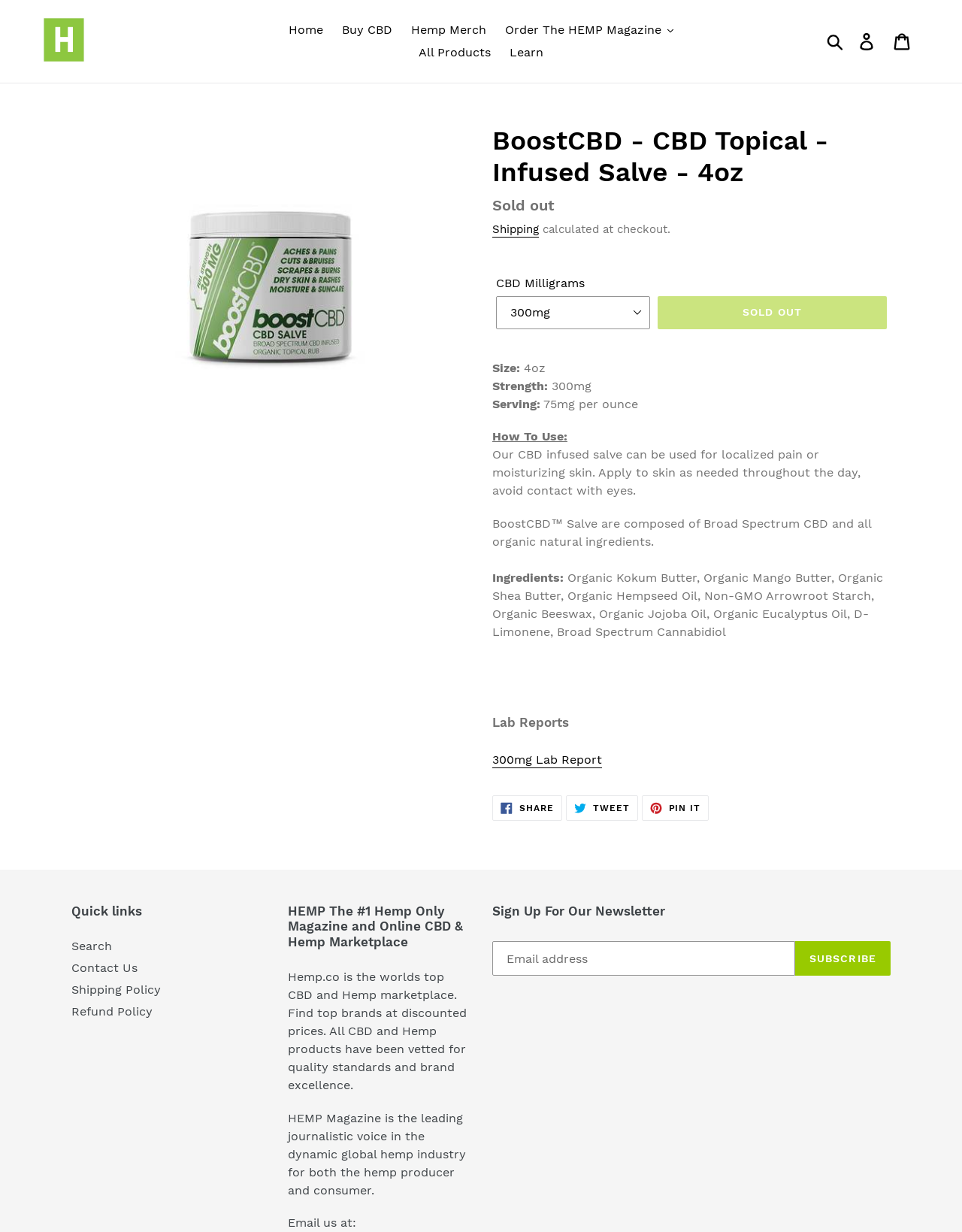What is the purpose of the product?
Please provide a single word or phrase based on the screenshot.

Localized pain or moisturizing skin